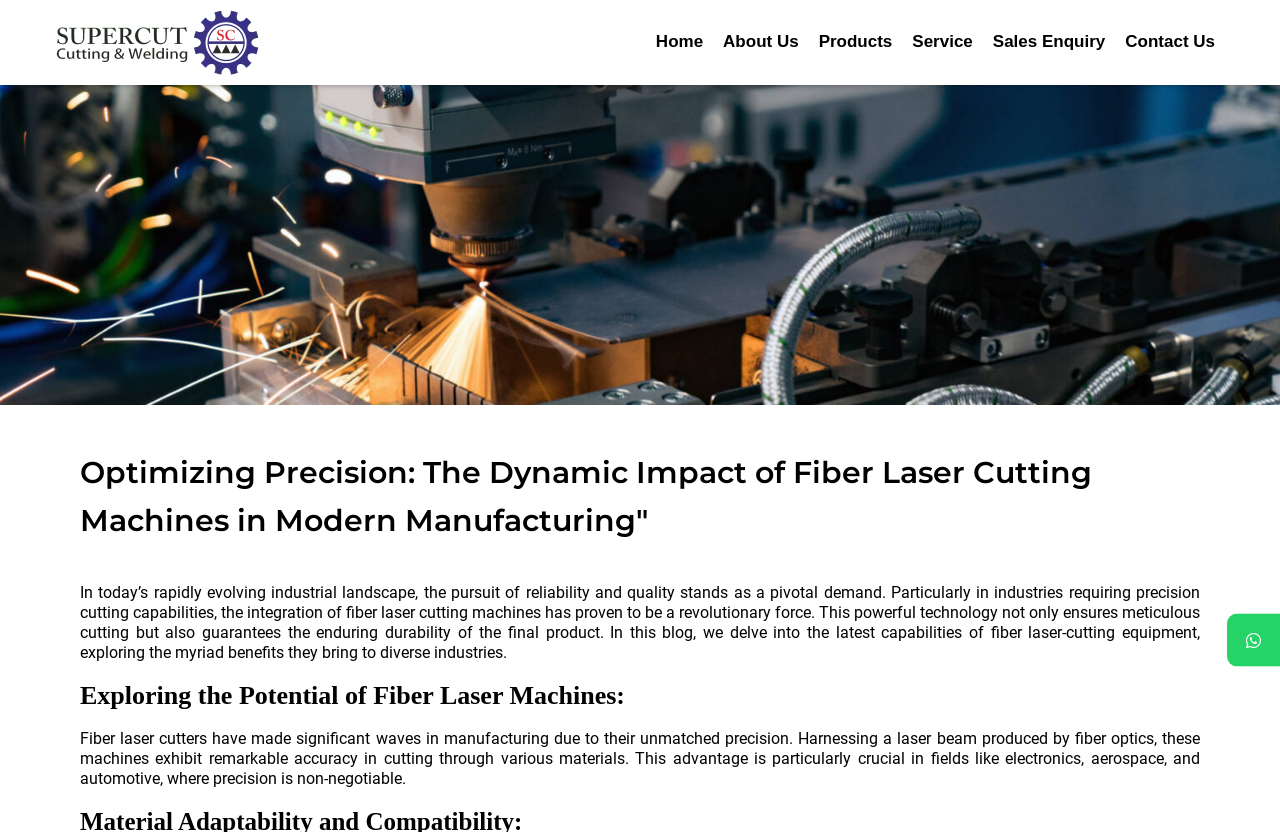What is the company name?
Respond with a short answer, either a single word or a phrase, based on the image.

Supercut Welding Industries